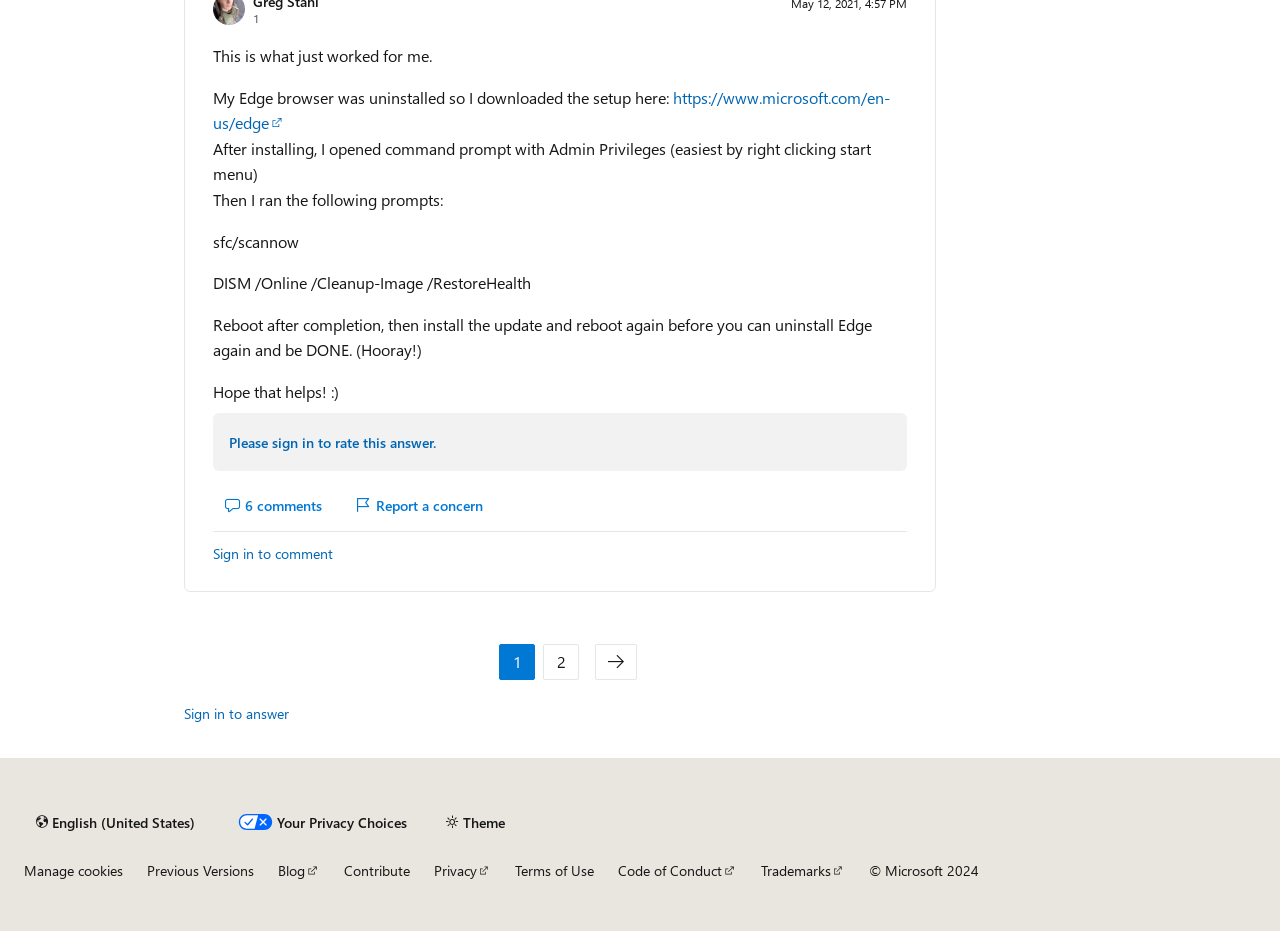Answer the question with a brief word or phrase:
What is the current language setting of the webpage?

English (United States)